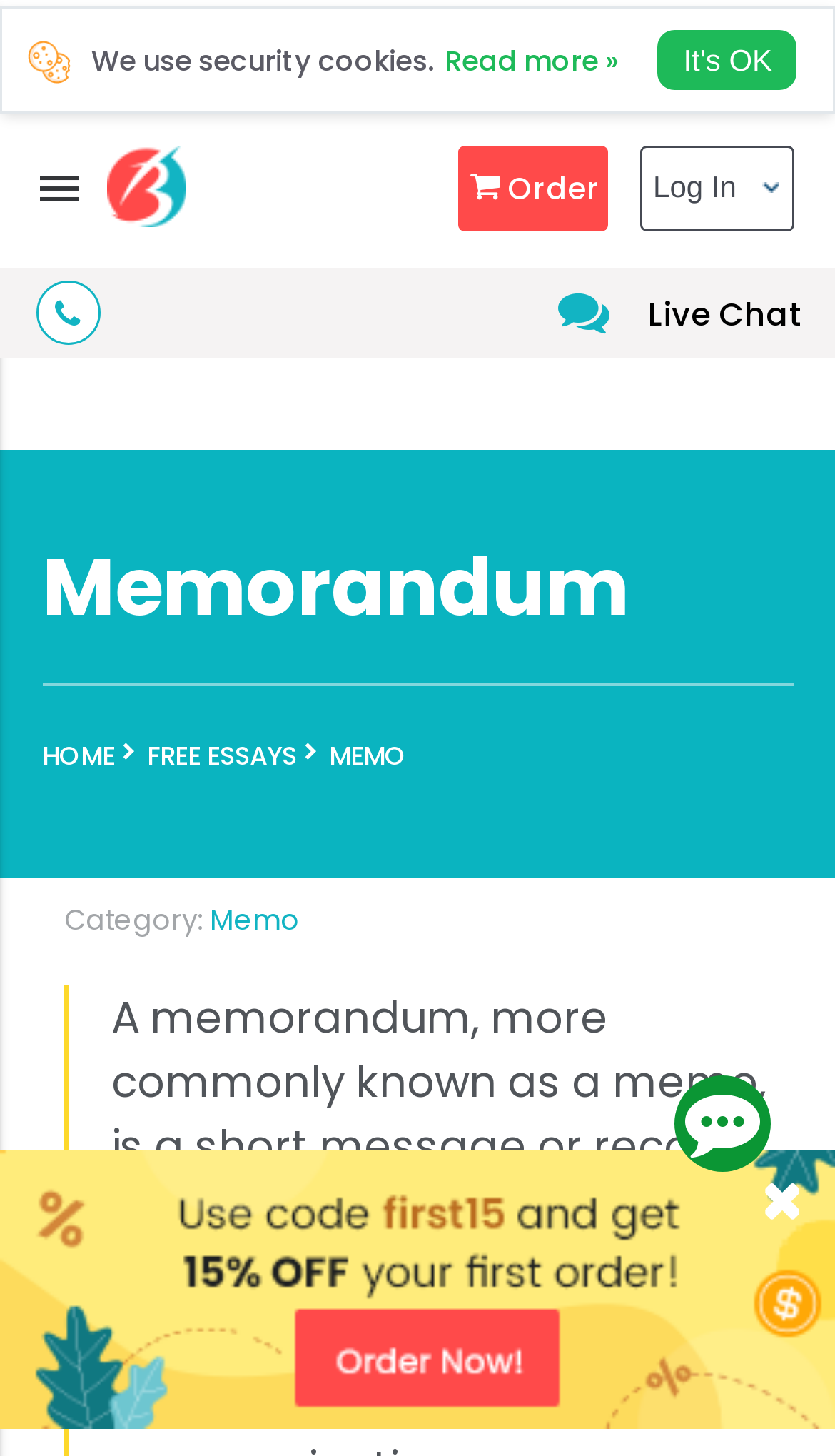Respond with a single word or phrase to the following question: What is the purpose of the 'Order' button?

To order original memo